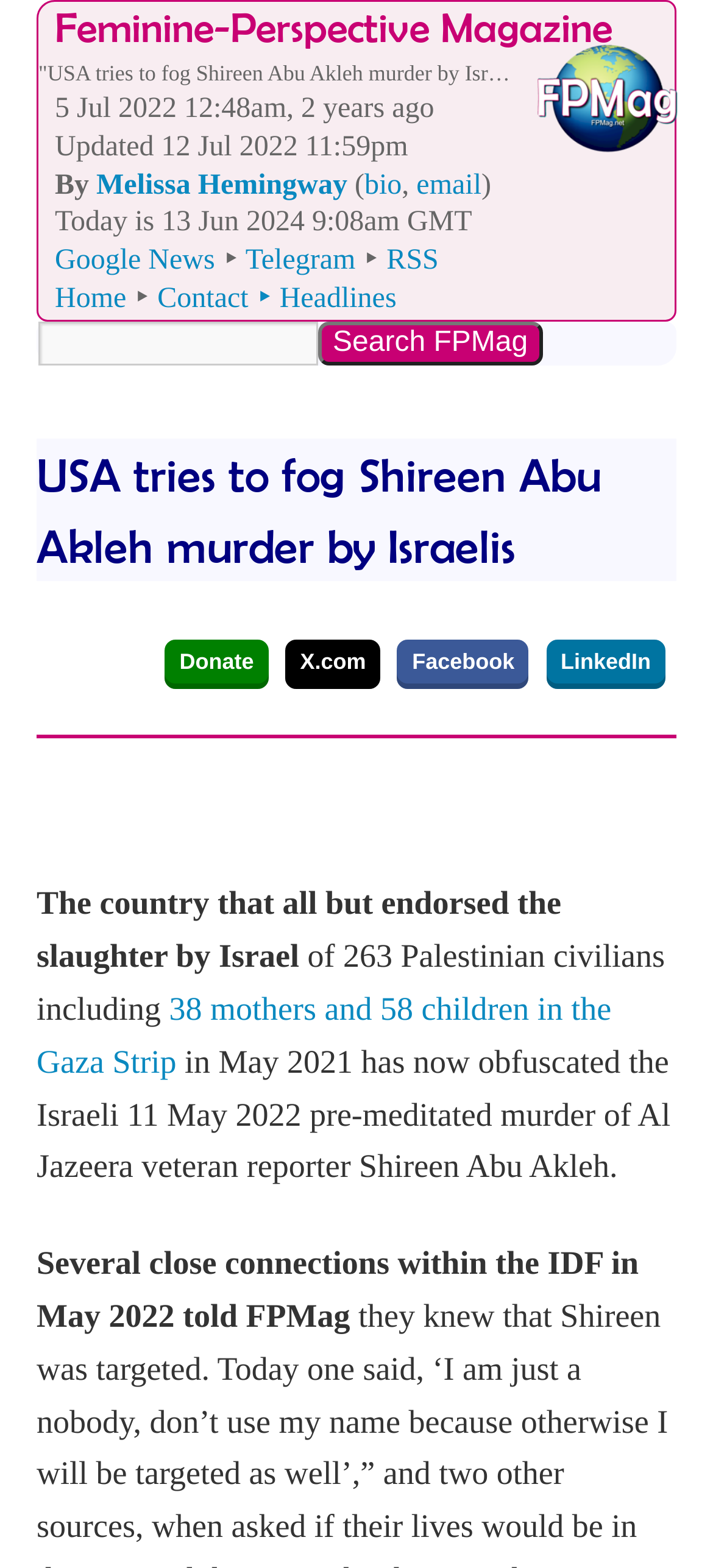Pinpoint the bounding box coordinates for the area that should be clicked to perform the following instruction: "browse August 2020".

None